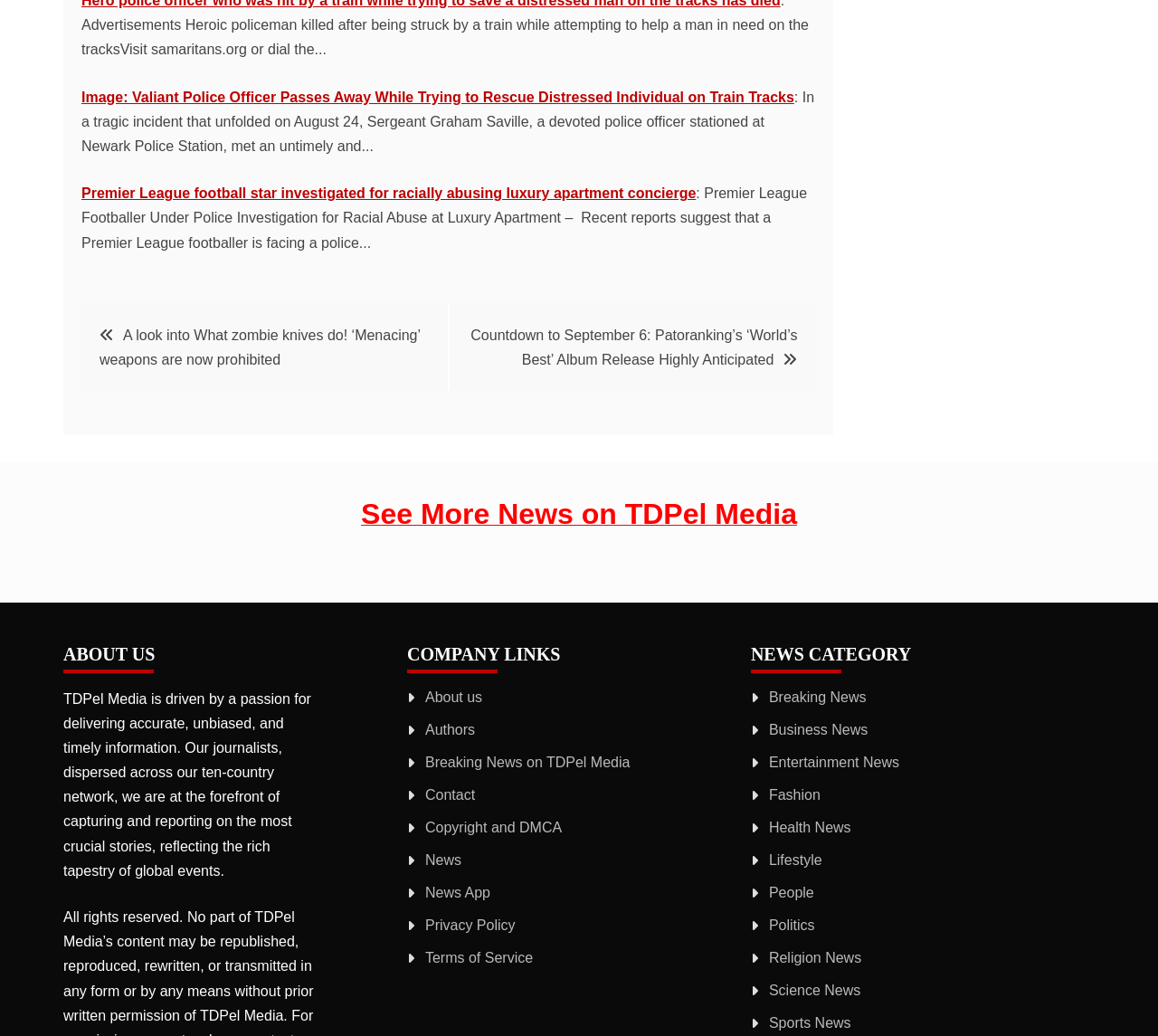What is the topic of the news article 'Premier League football star investigated for racially abusing luxury apartment concierge'?
Using the image as a reference, answer with just one word or a short phrase.

Sports News